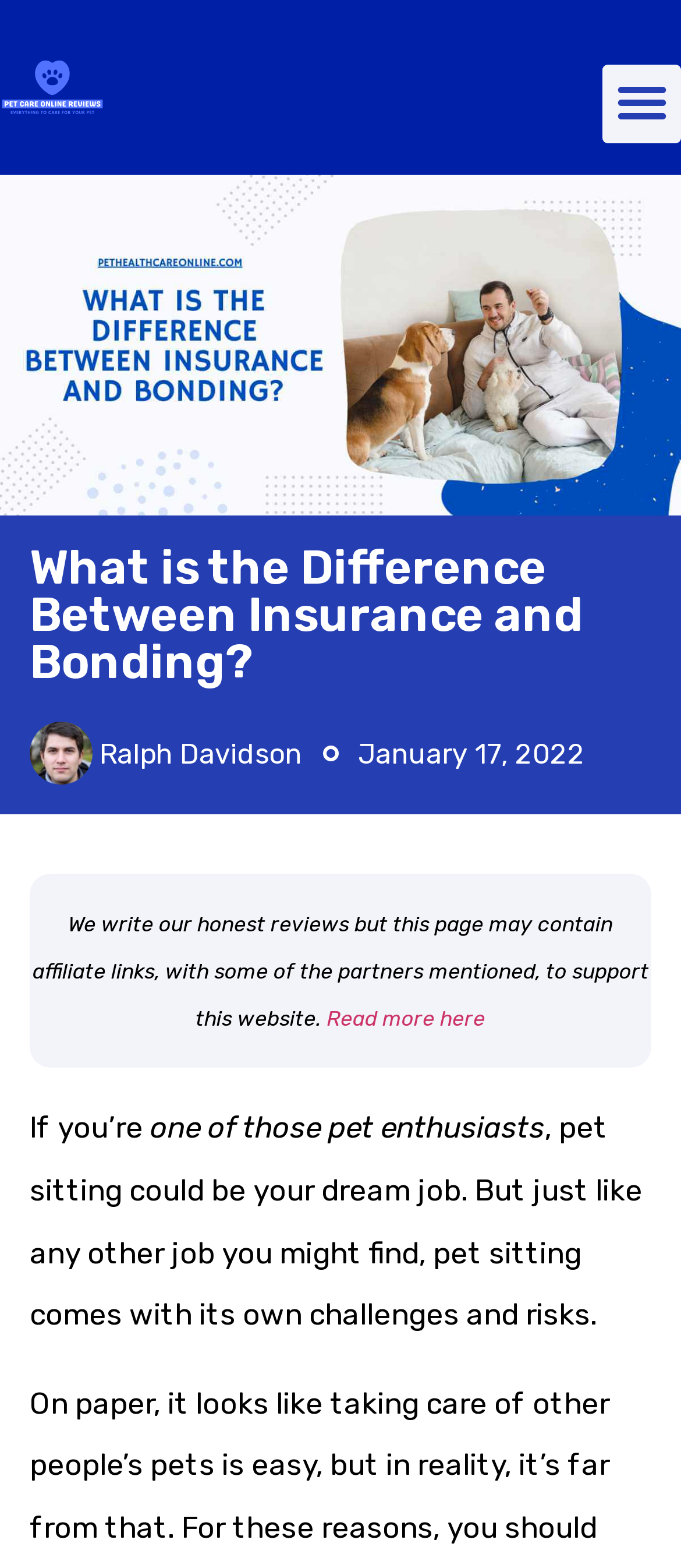Is the webpage affiliated with any partners?
Examine the image closely and answer the question with as much detail as possible.

The webpage is affiliated with some partners, as indicated by the StaticText element with the text 'We write our honest reviews but this page may contain affiliate links, with some of the partners mentioned, to support this website.', which suggests that the webpage may earn commissions from affiliate links.